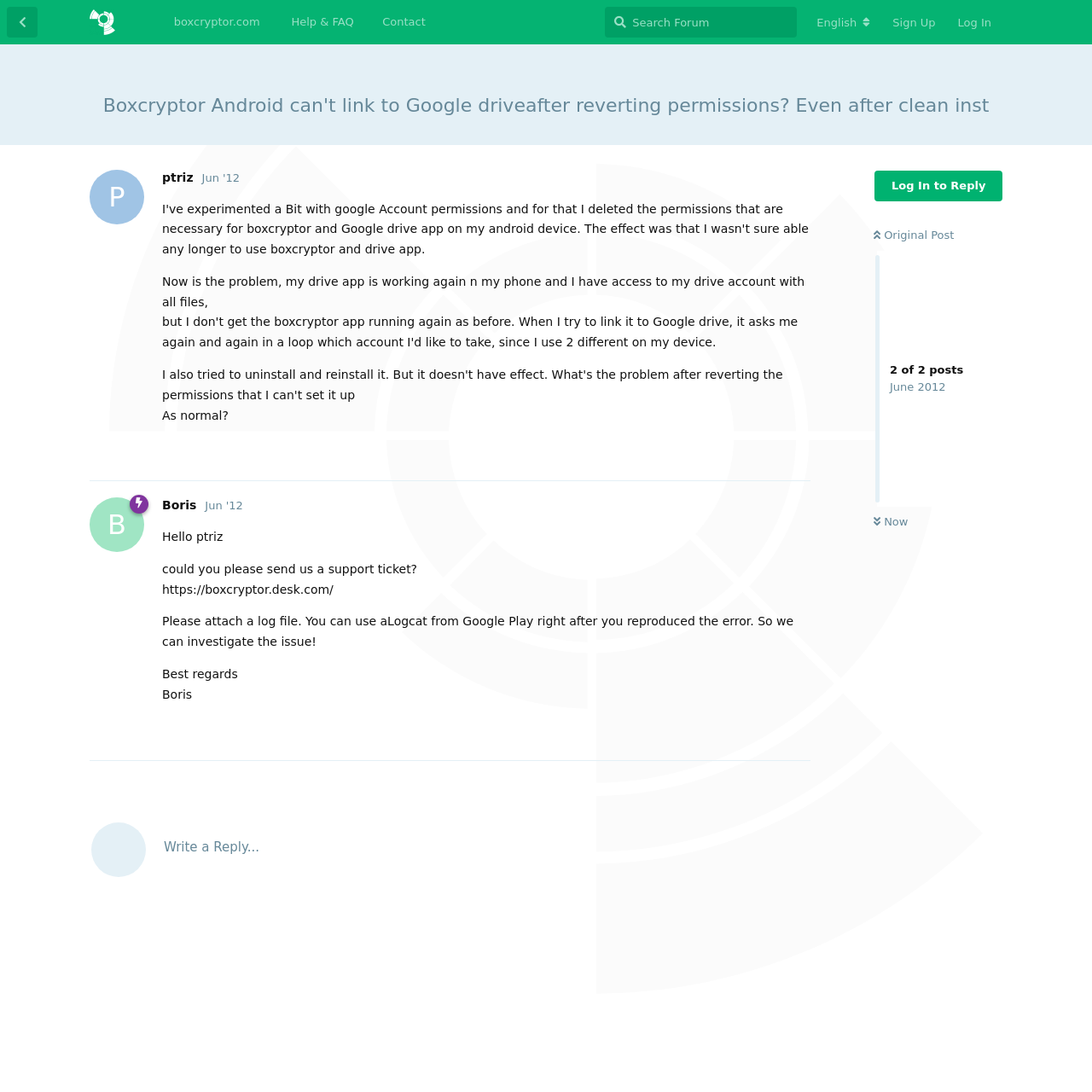Using the given description, provide the bounding box coordinates formatted as (top-left x, top-left y, bottom-right x, bottom-right y), with all values being floating point numbers between 0 and 1. Description: Help & FAQ

[0.253, 0.006, 0.338, 0.034]